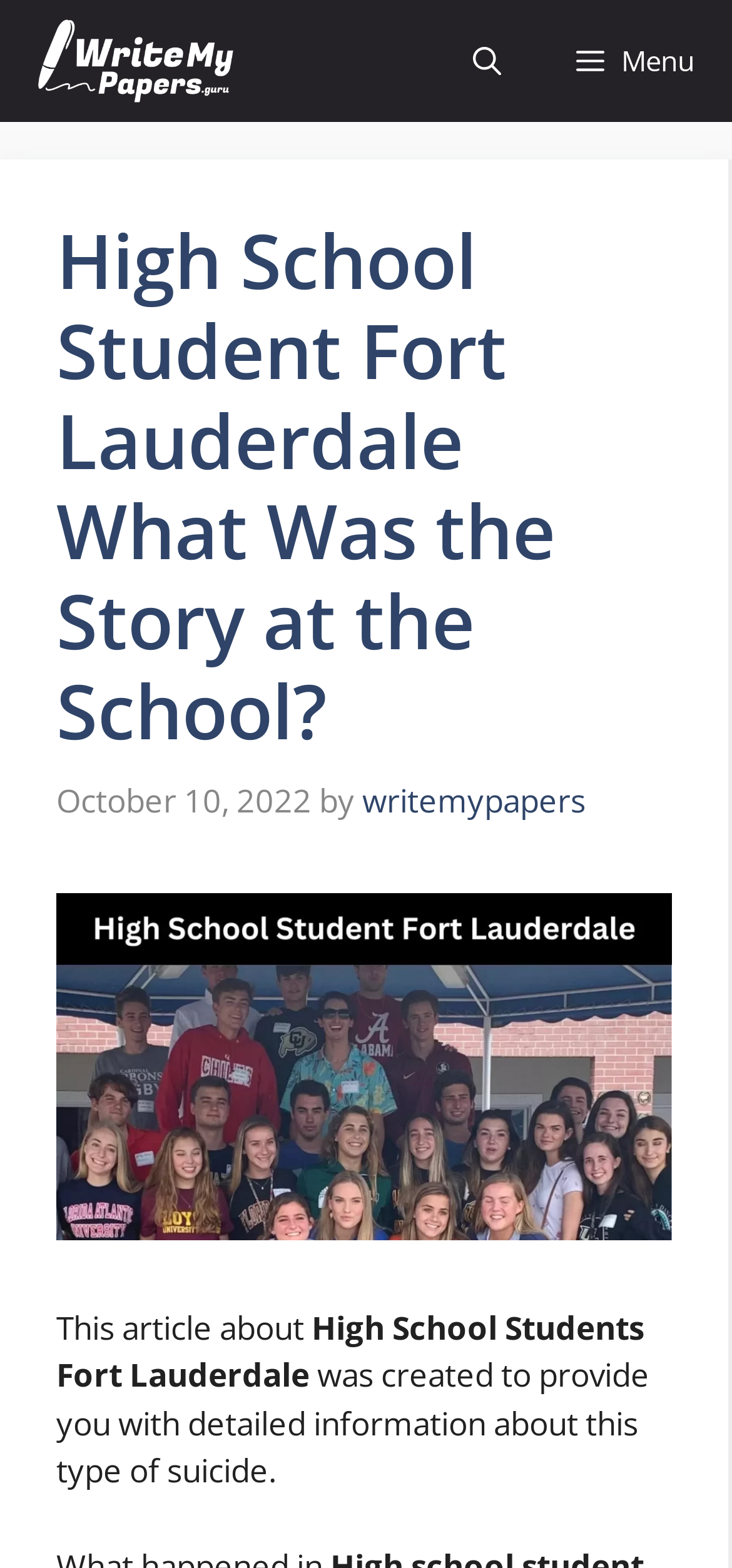Generate a comprehensive description of the webpage.

The webpage is about an article titled "High School Student Fort Lauderdale What Was the Story at the School?" and provides detailed information about a specific type of suicide among high school students in Fort Lauderdale. 

At the top of the page, there is a navigation bar labeled "Primary" that spans the entire width of the page. Within this navigation bar, there is a link to "WriteMyPapers.Guru" on the left side, accompanied by an image with the same name. On the right side of the navigation bar, there is a button labeled "Menu" and a link to "Open Search Bar". 

Below the navigation bar, there is a header section that occupies most of the page's width. This section contains the article's title in a heading, followed by the publication date "October 10, 2022" and the author "writemypapers". 

Below the header section, there is an image related to "High School Student Fort Lauderdale". 

The main content of the article starts with a paragraph of text that summarizes the article's purpose, stating that it provides detailed information about a specific type of suicide among high school students in Fort Lauderdale.